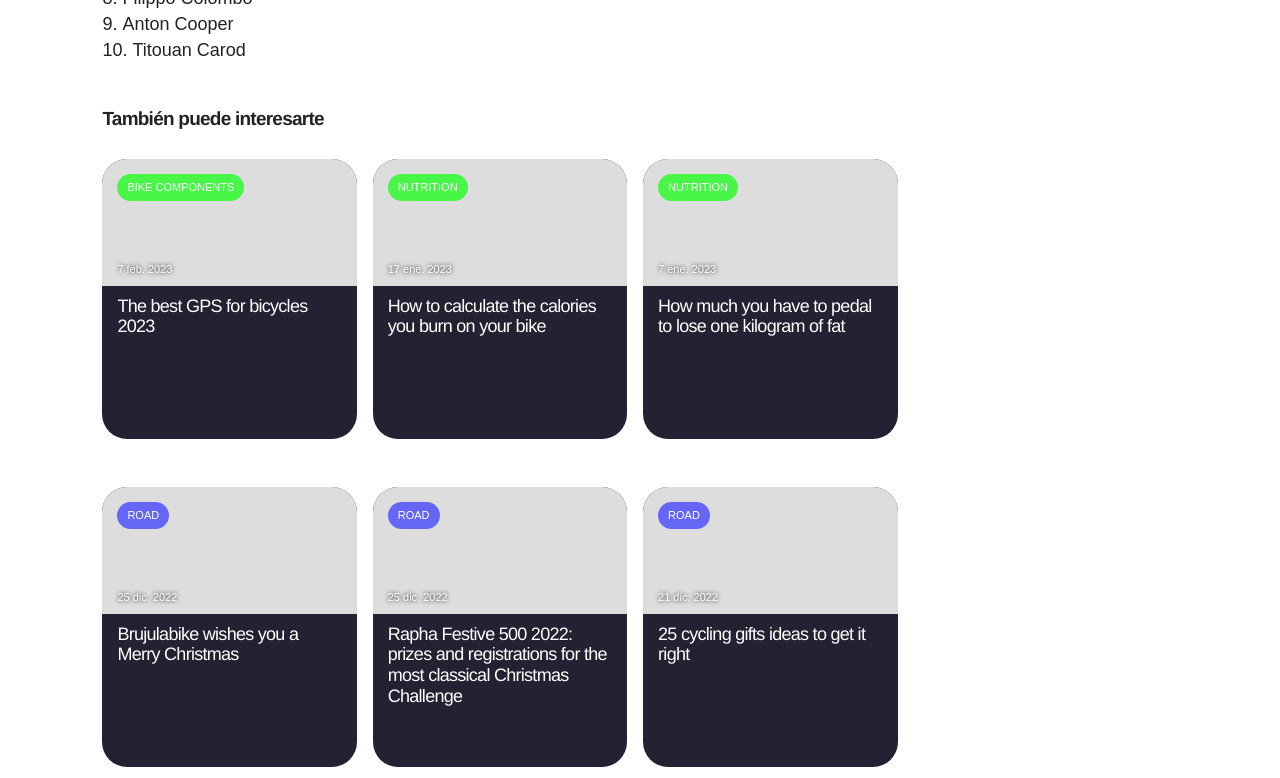What is the title of the first article?
Can you give a detailed and elaborate answer to the question?

The first article is located at the top-left corner of the webpage, and its title is 'The best GPS for bicycles 2023', which is indicated by the heading element with the text 'The best GPS for bicycles 2023'.